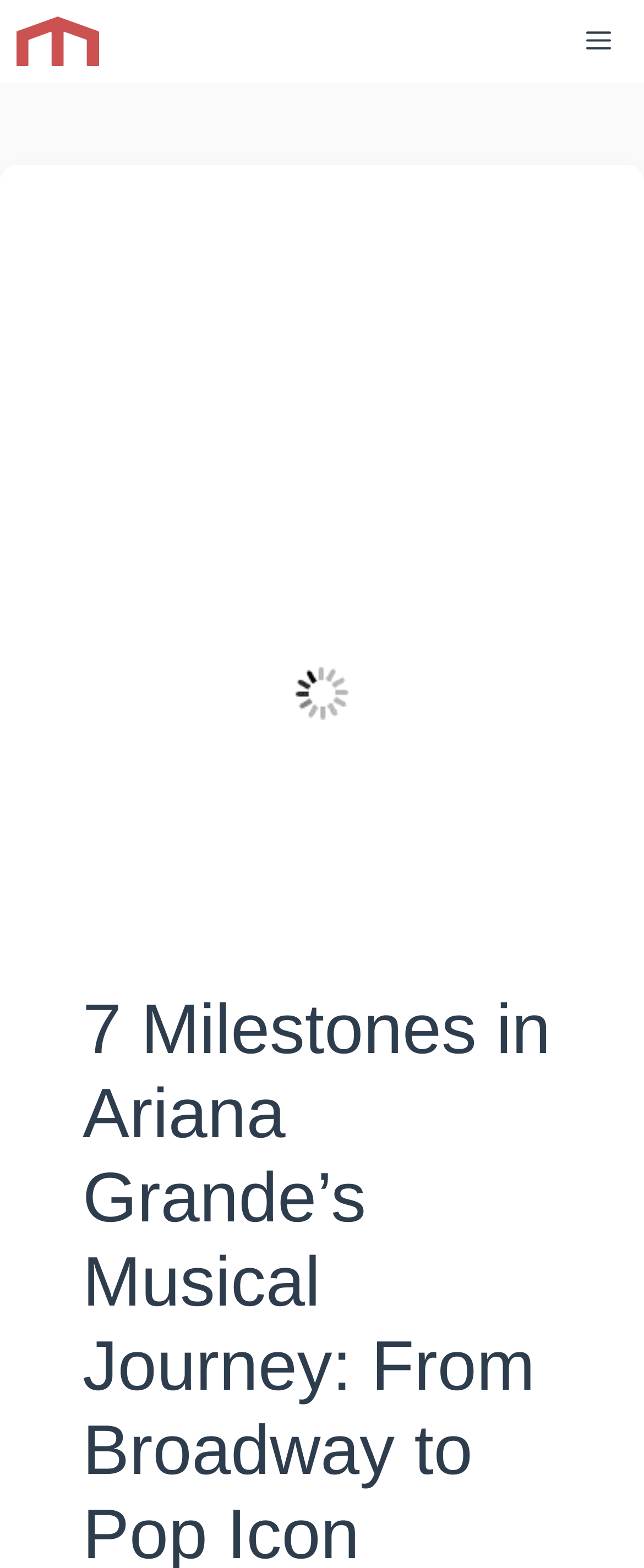Determine the webpage's heading and output its text content.

7 Milestones in Ariana Grande’s Musical Journey: From Broadway to Pop Icon